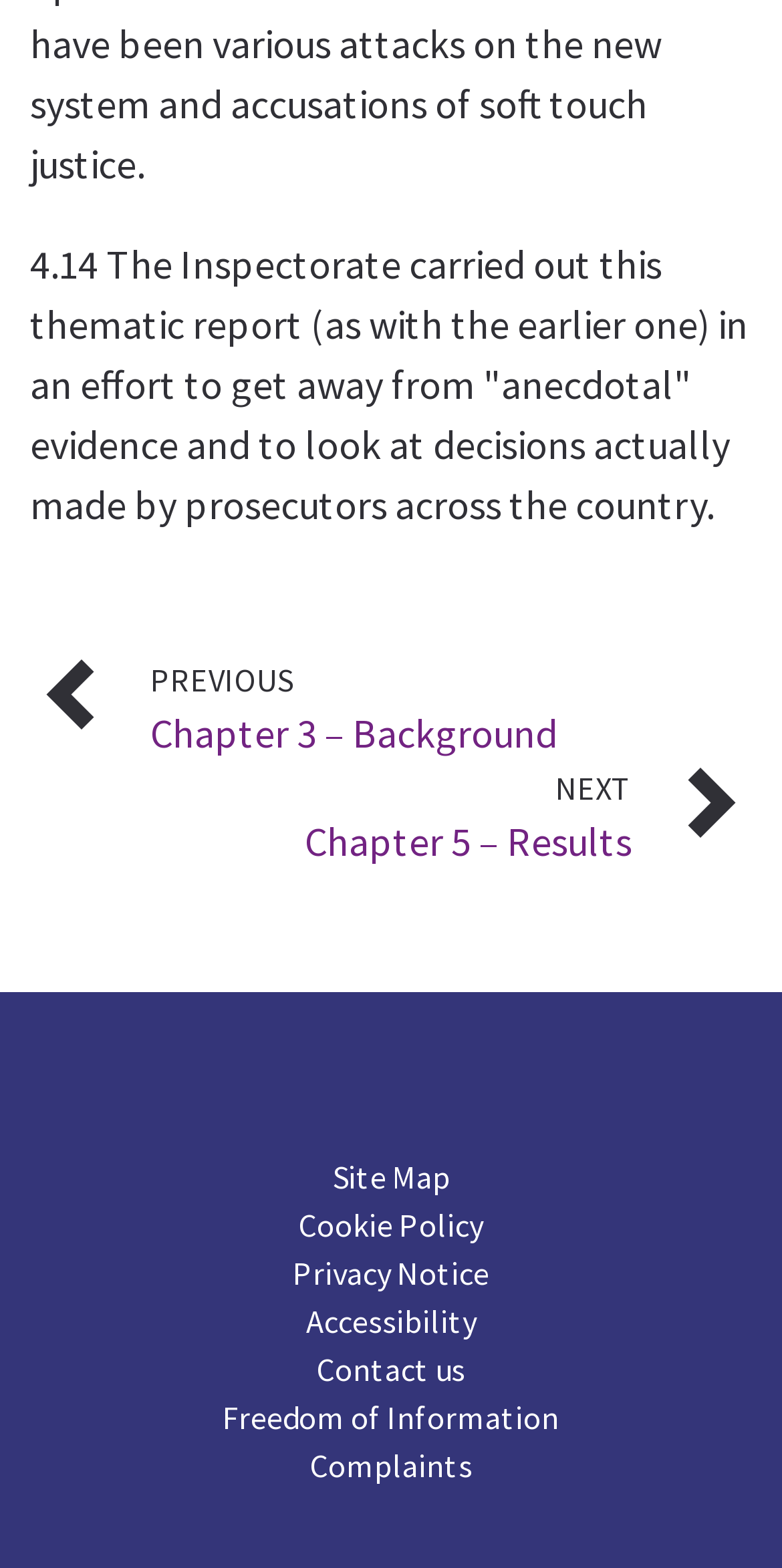Answer the question in one word or a short phrase:
How many navigation links are available?

7